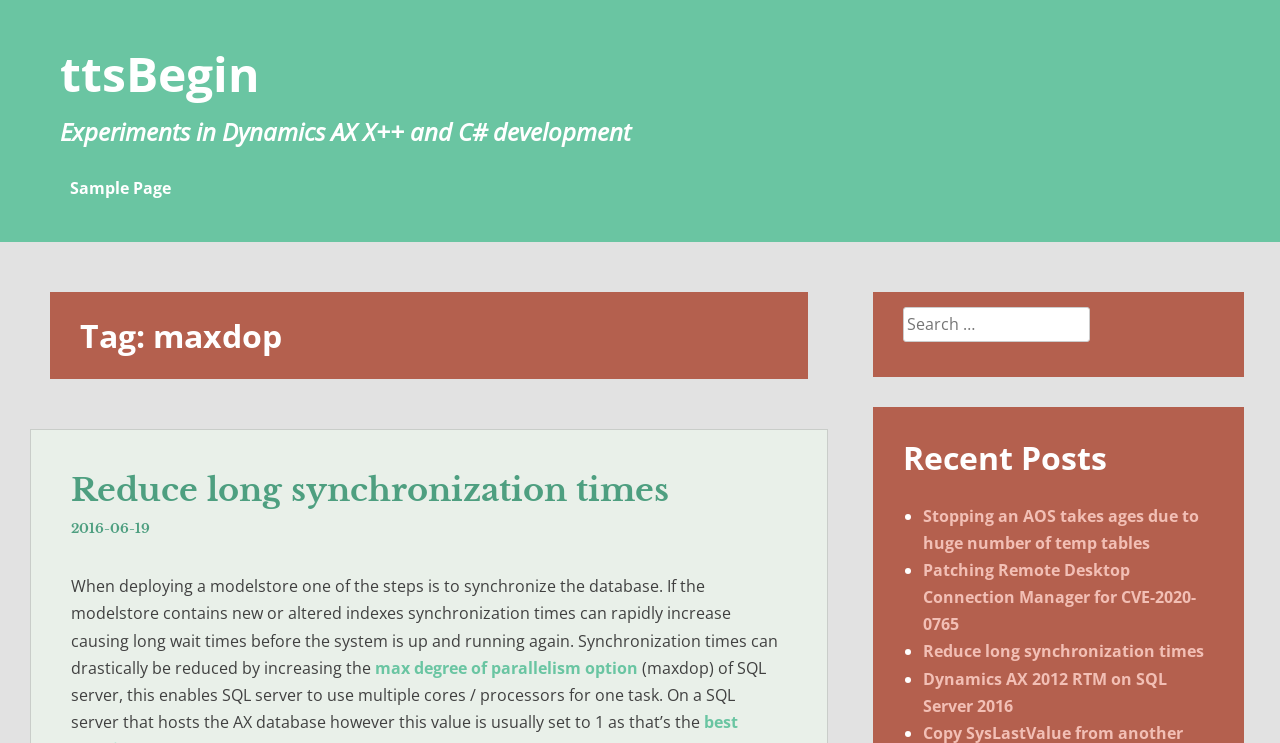What is the purpose of the 'maxdop' option?
Provide a comprehensive and detailed answer to the question.

I found the answer by reading the text associated with the link 'max degree of parallelism option'. The text explains that increasing the 'maxdop' option can reduce synchronization times by allowing SQL server to use multiple cores or processors for one task.